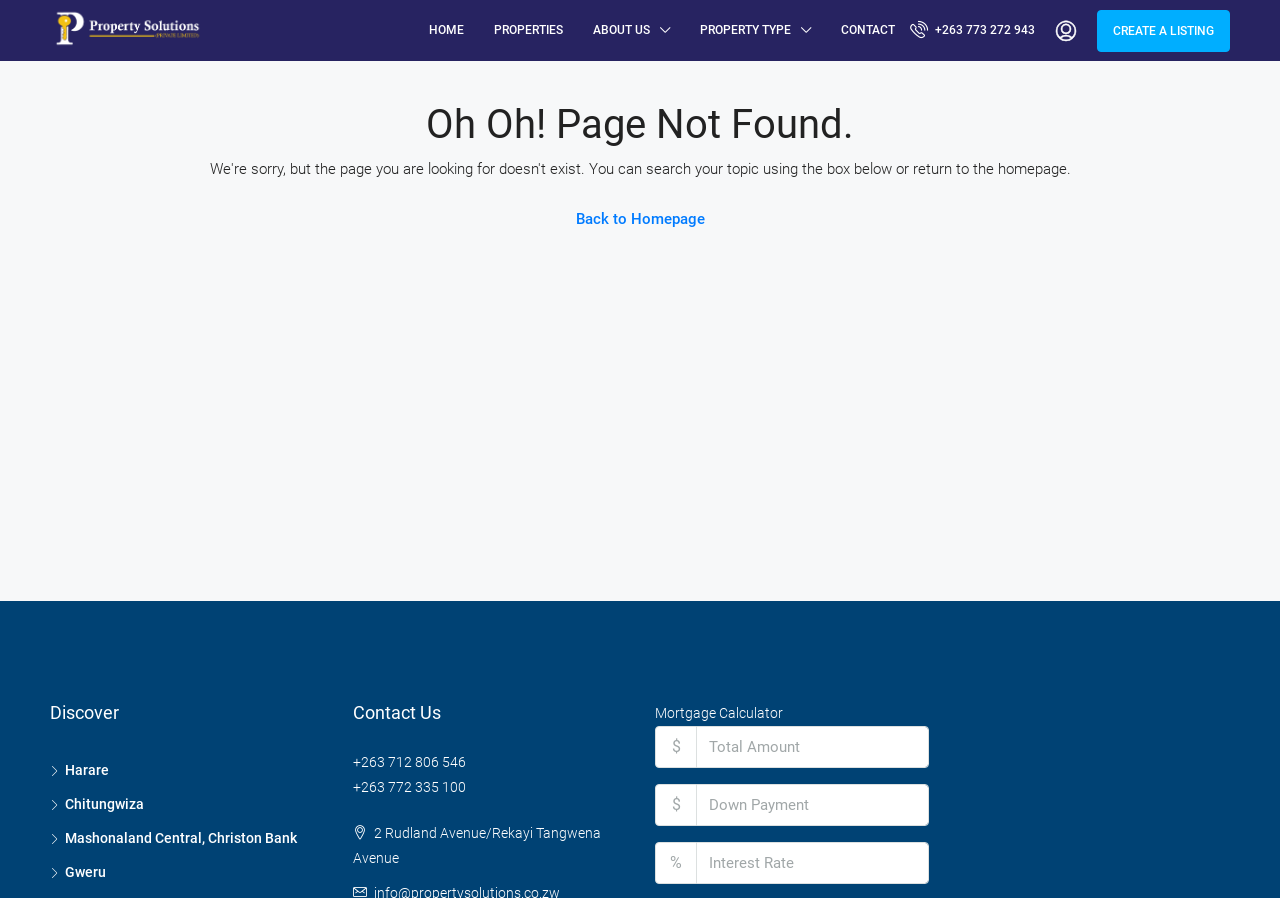Please find the bounding box coordinates of the clickable region needed to complete the following instruction: "Go to Contact us". The bounding box coordinates must consist of four float numbers between 0 and 1, i.e., [left, top, right, bottom].

None